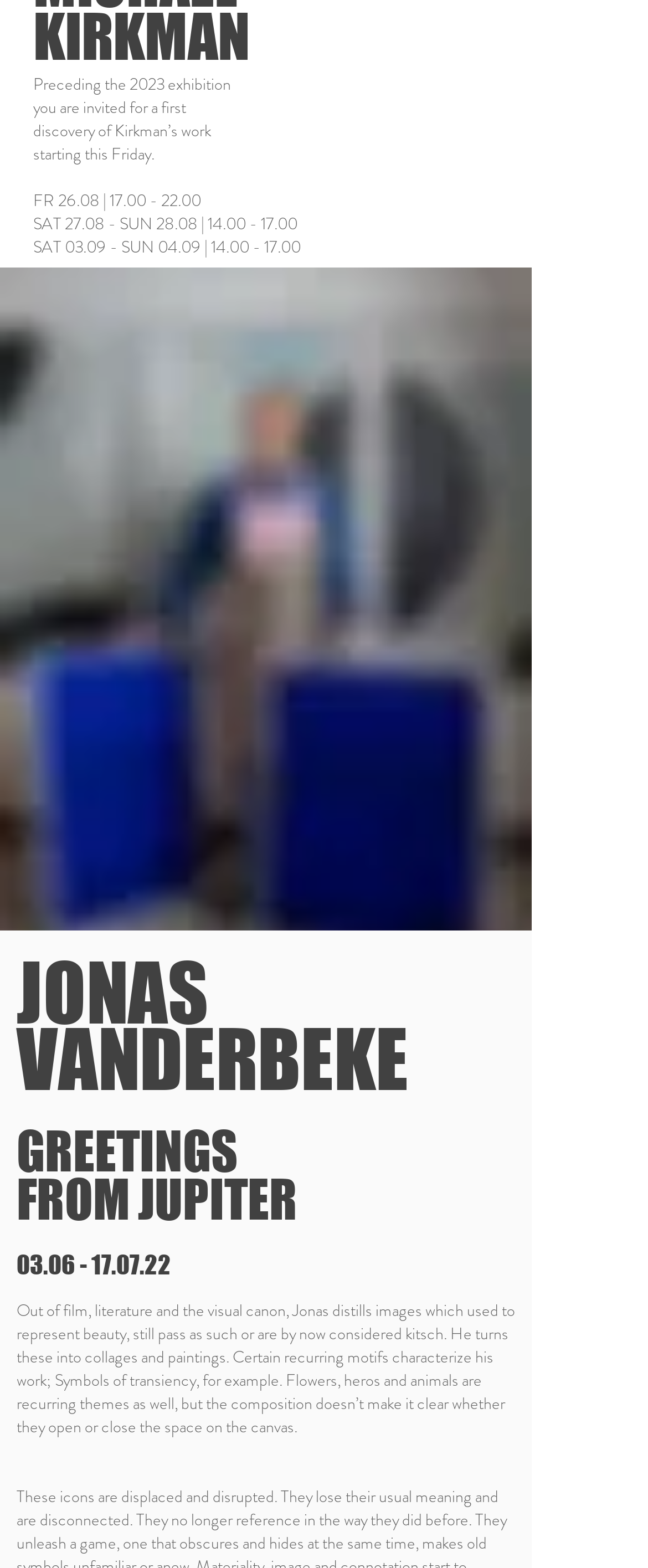What is the event starting on Friday?
Using the image, provide a detailed and thorough answer to the question.

The event starting on Friday is the discovery of Kirkman's work, as mentioned in the heading 'Preceding the 2023 exhibition you are invited for a first discovery of Kirkman’s work starting this Friday.'